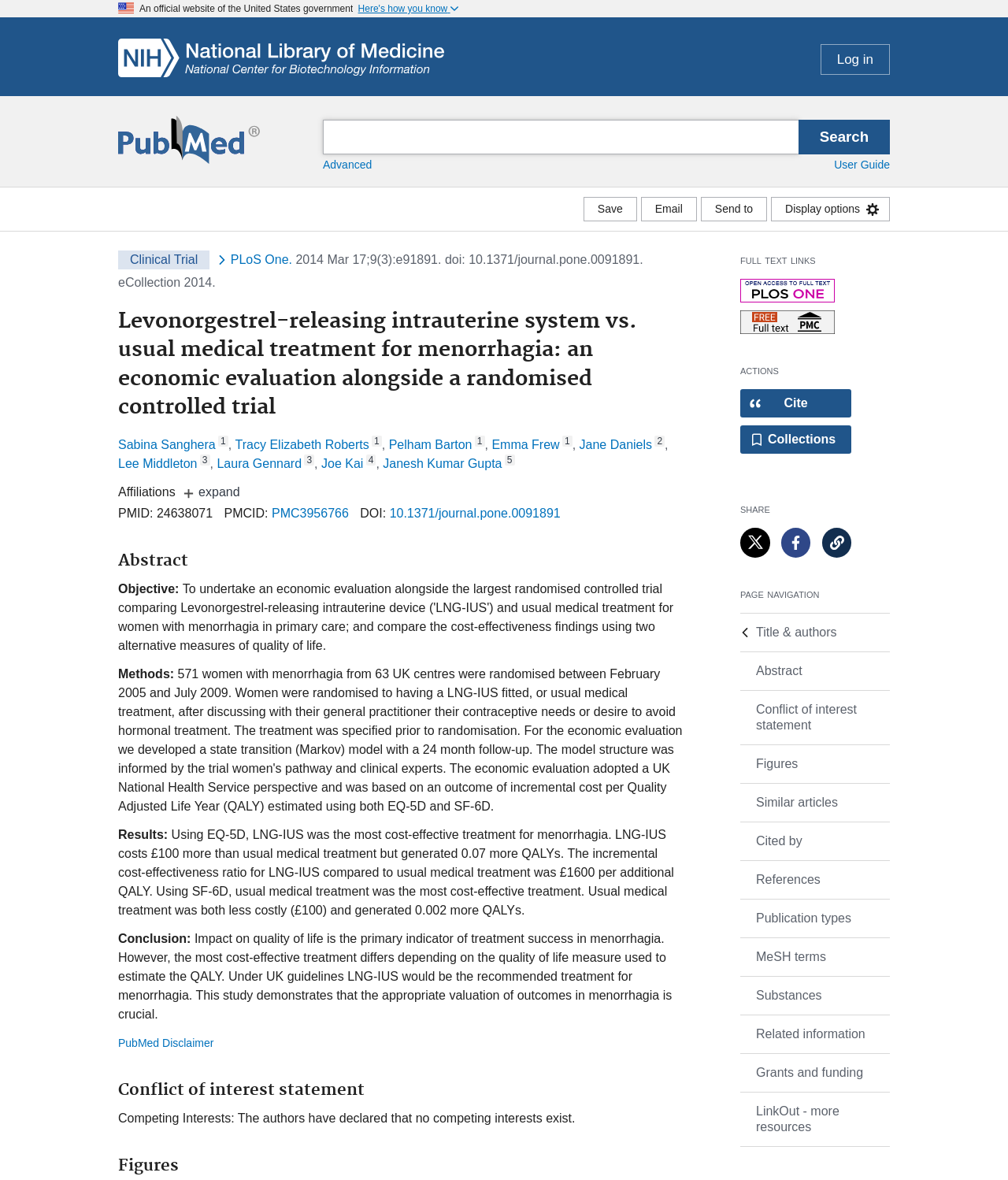Who are the authors of this study?
Offer a detailed and exhaustive answer to the question.

I found the answer by looking at the author list section, where it lists the names of the authors, including Sabina Sanghera, Tracy Elizabeth Roberts, Pelham Barton, Emma Frew, and Jane Daniels, each with a superscript indicating their affiliation.